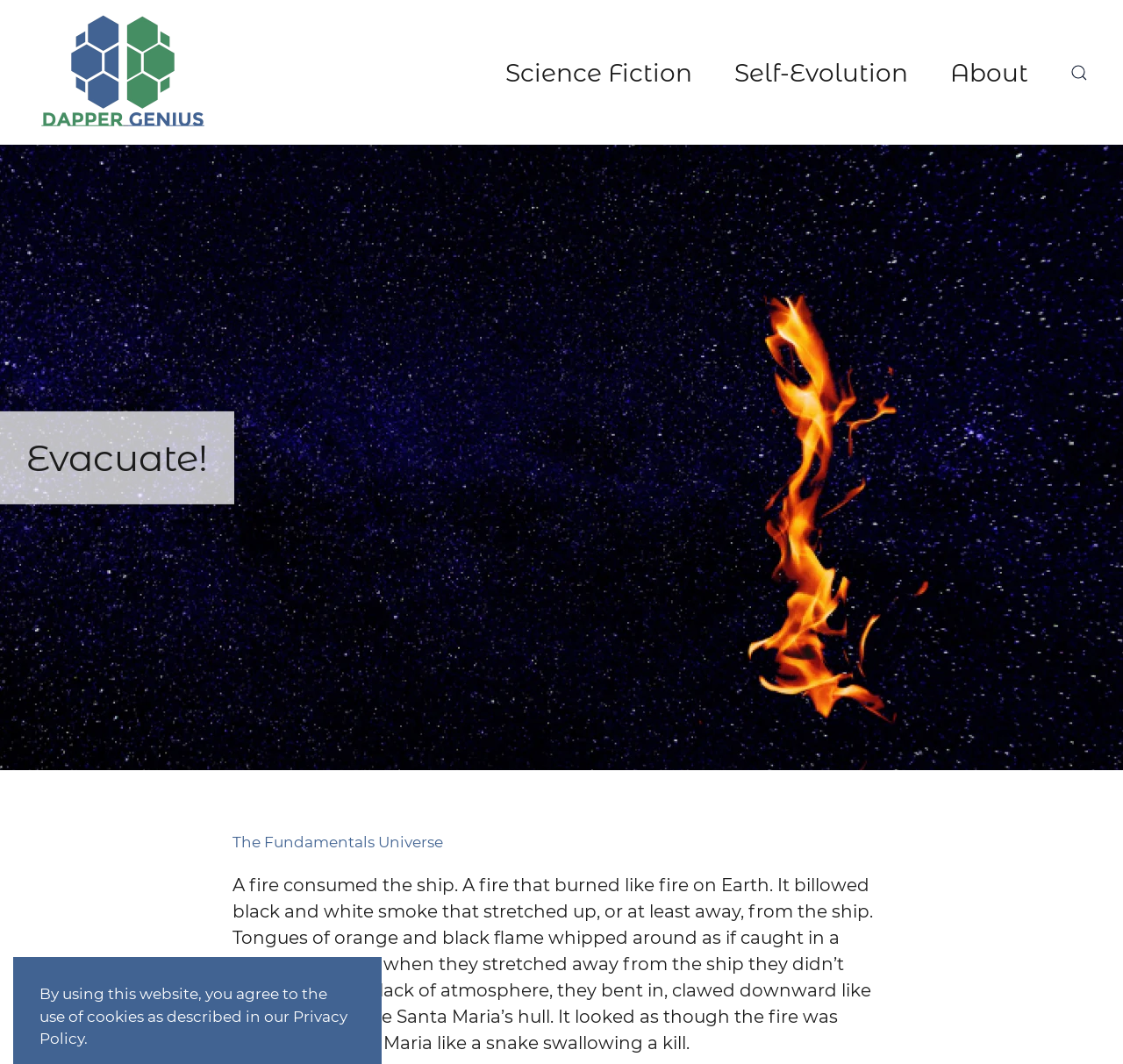Determine the bounding box for the HTML element described here: "The Fundamentals Universe". The coordinates should be given as [left, top, right, bottom] with each number being a float between 0 and 1.

[0.207, 0.783, 0.395, 0.8]